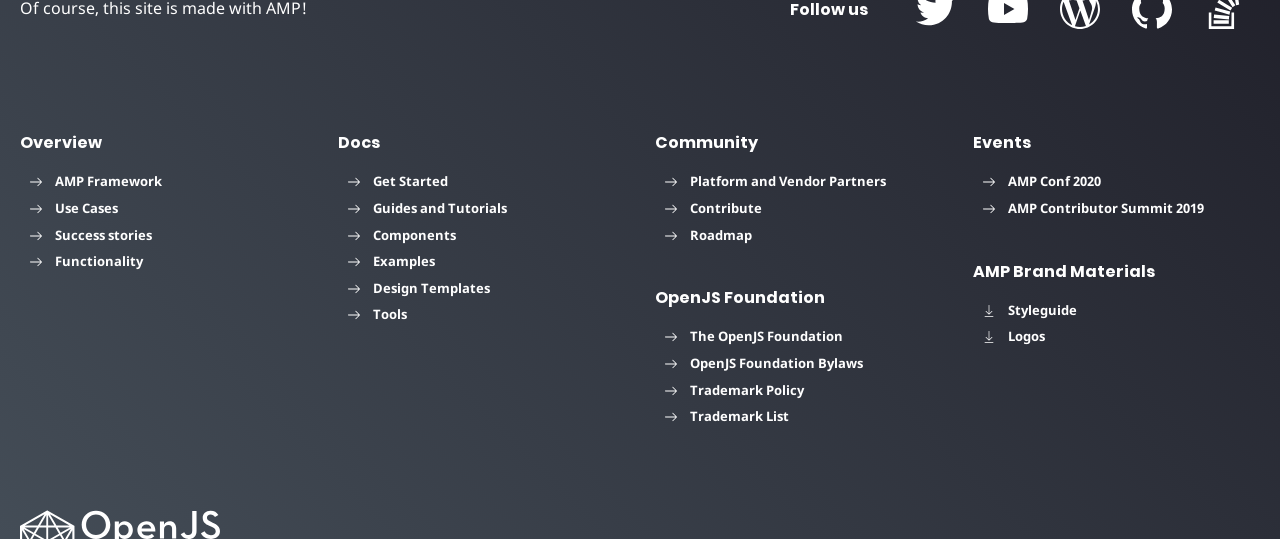Provide your answer in a single word or phrase: 
How many links are under 'Docs'?

6